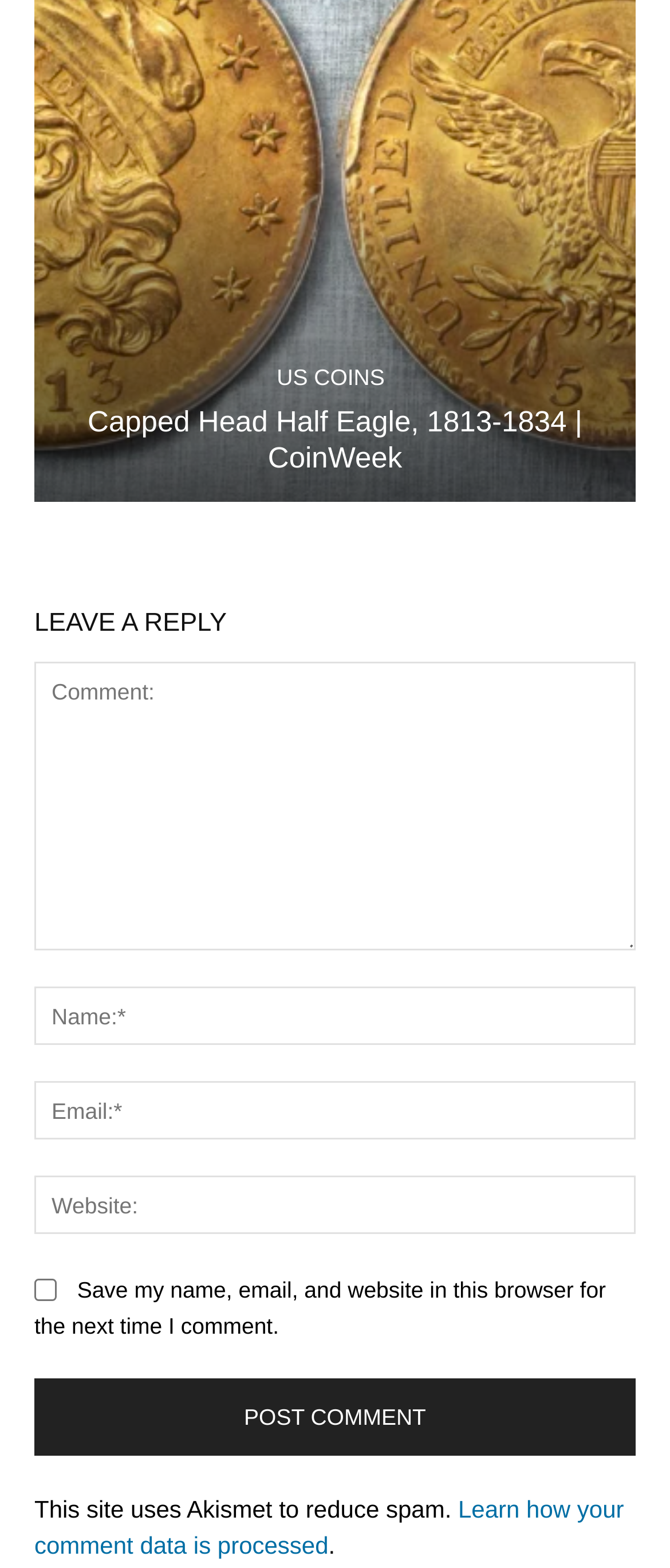What is the text on the button used to submit a comment on this webpage? Based on the screenshot, please respond with a single word or phrase.

POST COMMENT